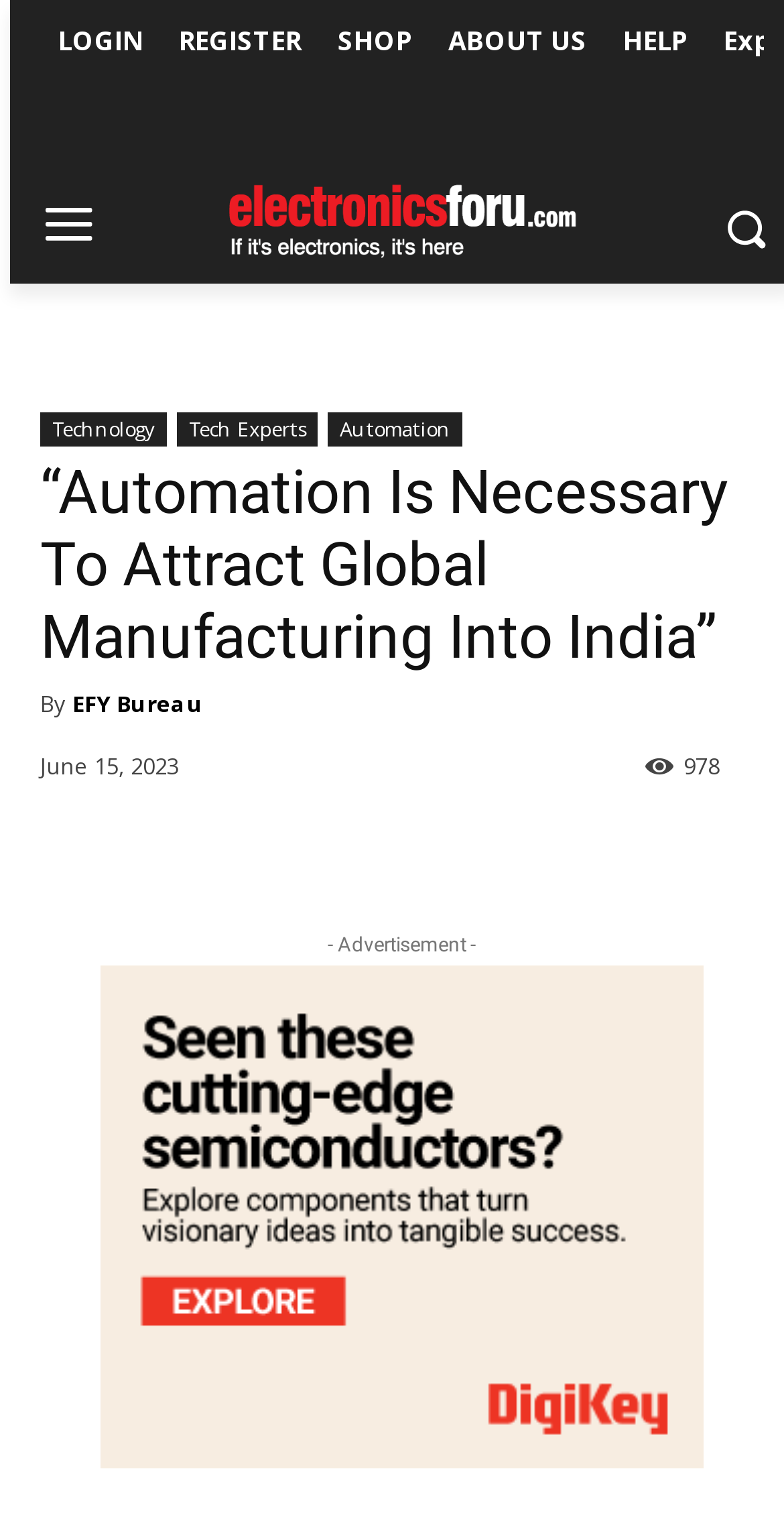Determine the bounding box coordinates for the clickable element required to fulfill the instruction: "Click on the Digikey-Banner". Provide the coordinates as four float numbers between 0 and 1, i.e., [left, top, right, bottom].

[0.128, 0.945, 0.897, 0.969]